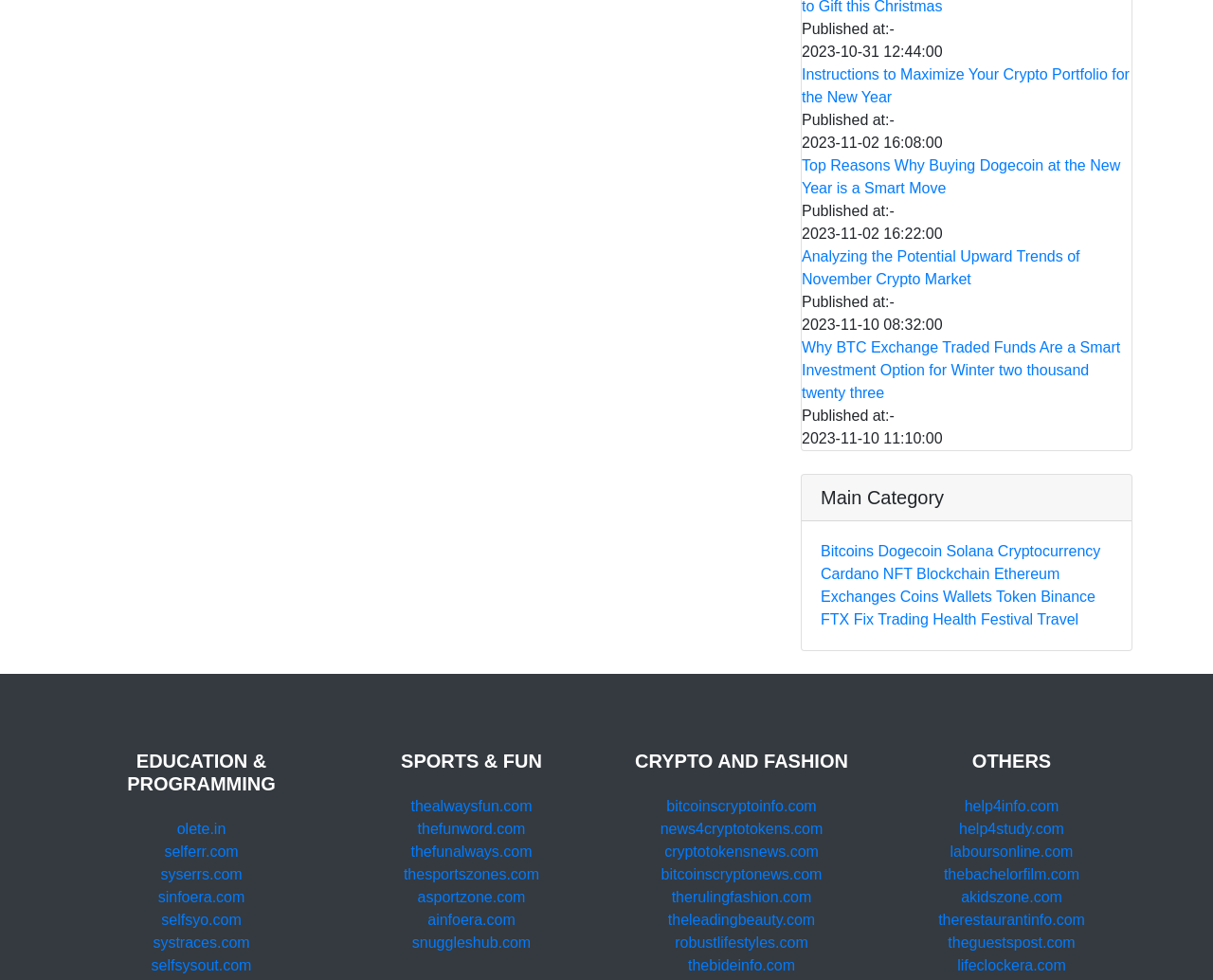Please give a short response to the question using one word or a phrase:
What is the vertical position of the link 'thealwaysfun.com' relative to the link 'selferr.com'?

above